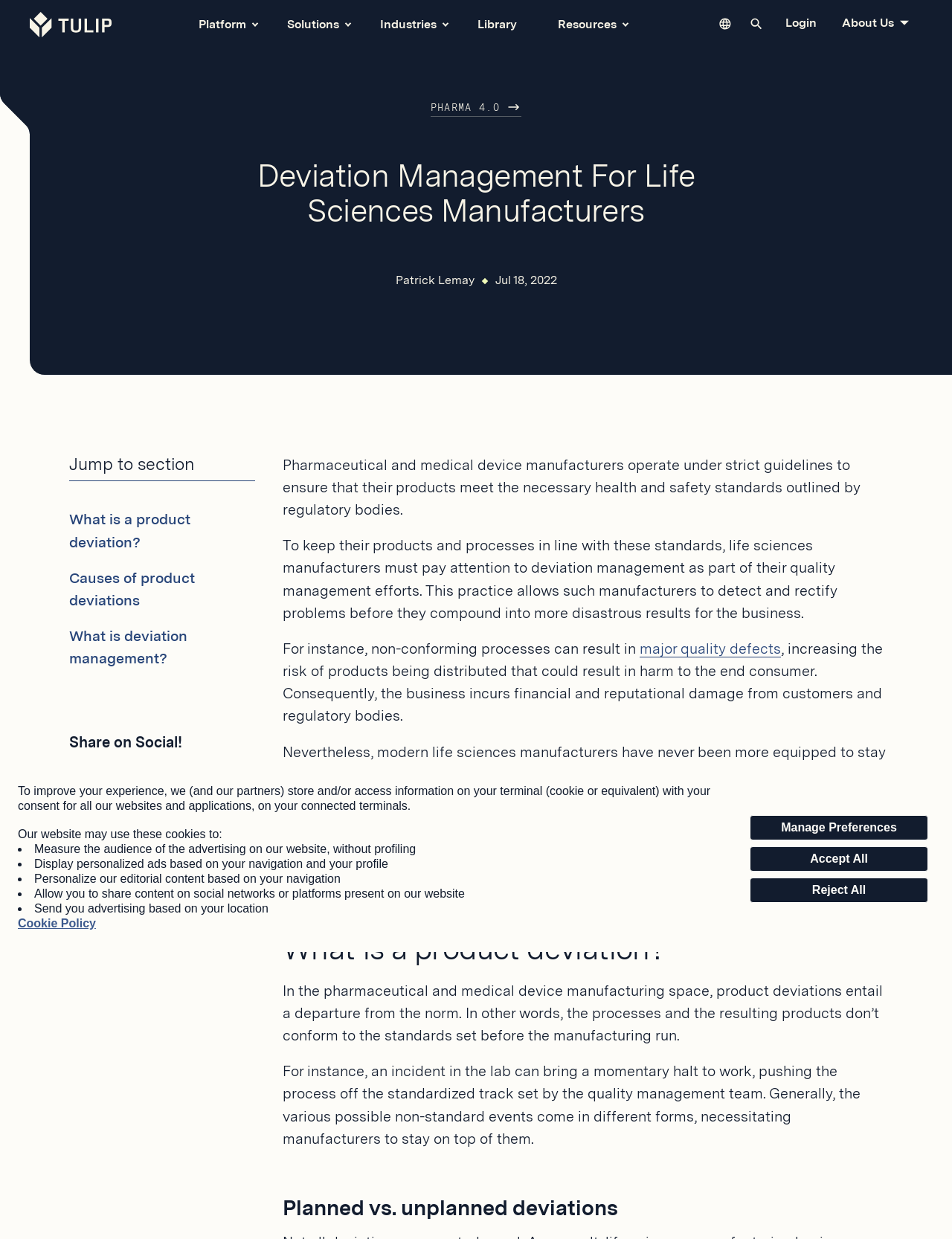Identify the bounding box coordinates of the clickable region to carry out the given instruction: "Click the 'Platform' button".

[0.208, 0.014, 0.258, 0.025]